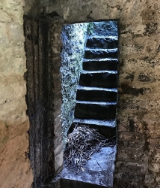Please reply to the following question with a single word or a short phrase:
Who was commissioned to conduct a Structural Survey Report?

CHH Consulting Engineers